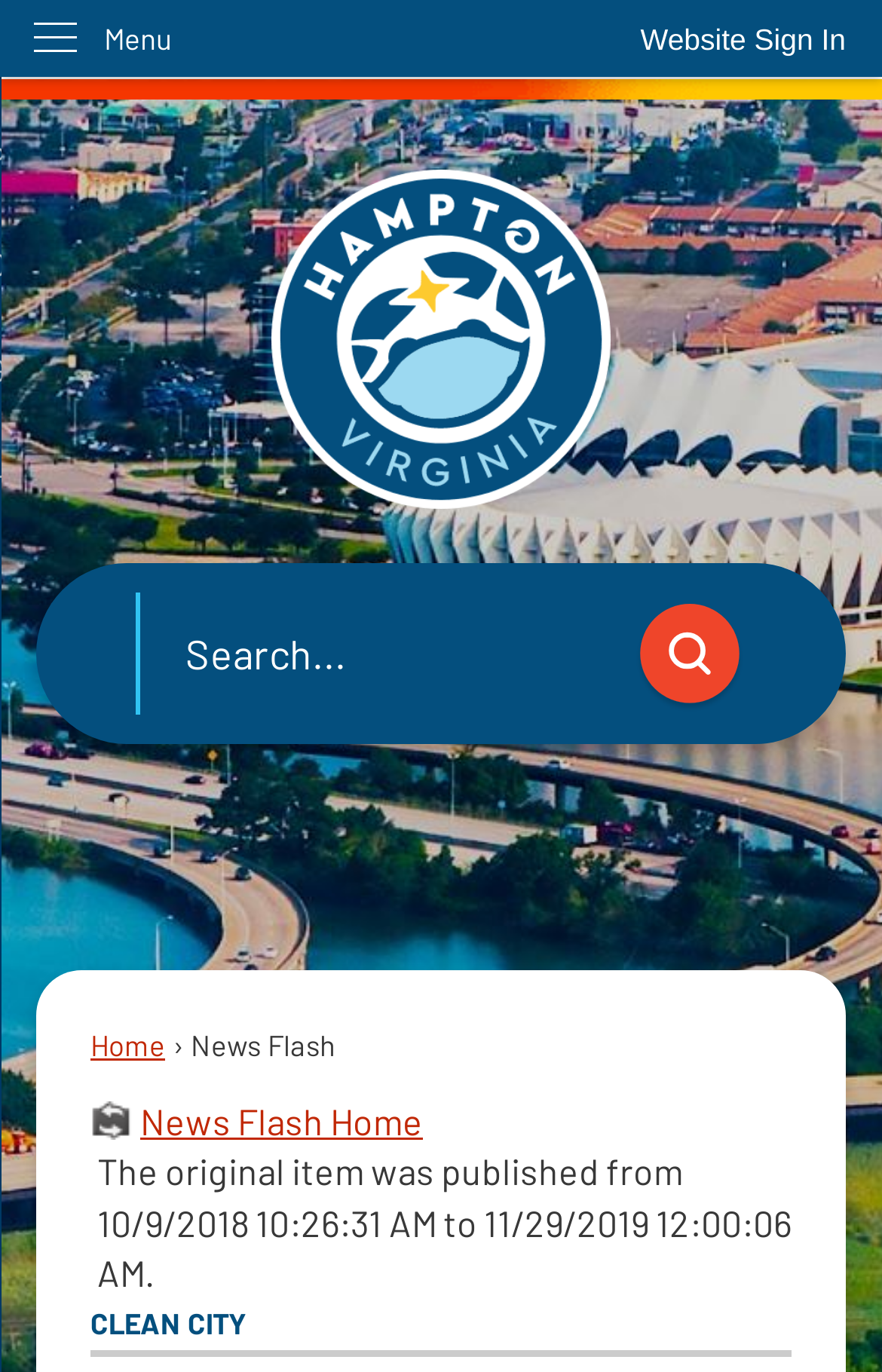How many links are there in the main content area?
Please answer the question with a single word or phrase, referencing the image.

4